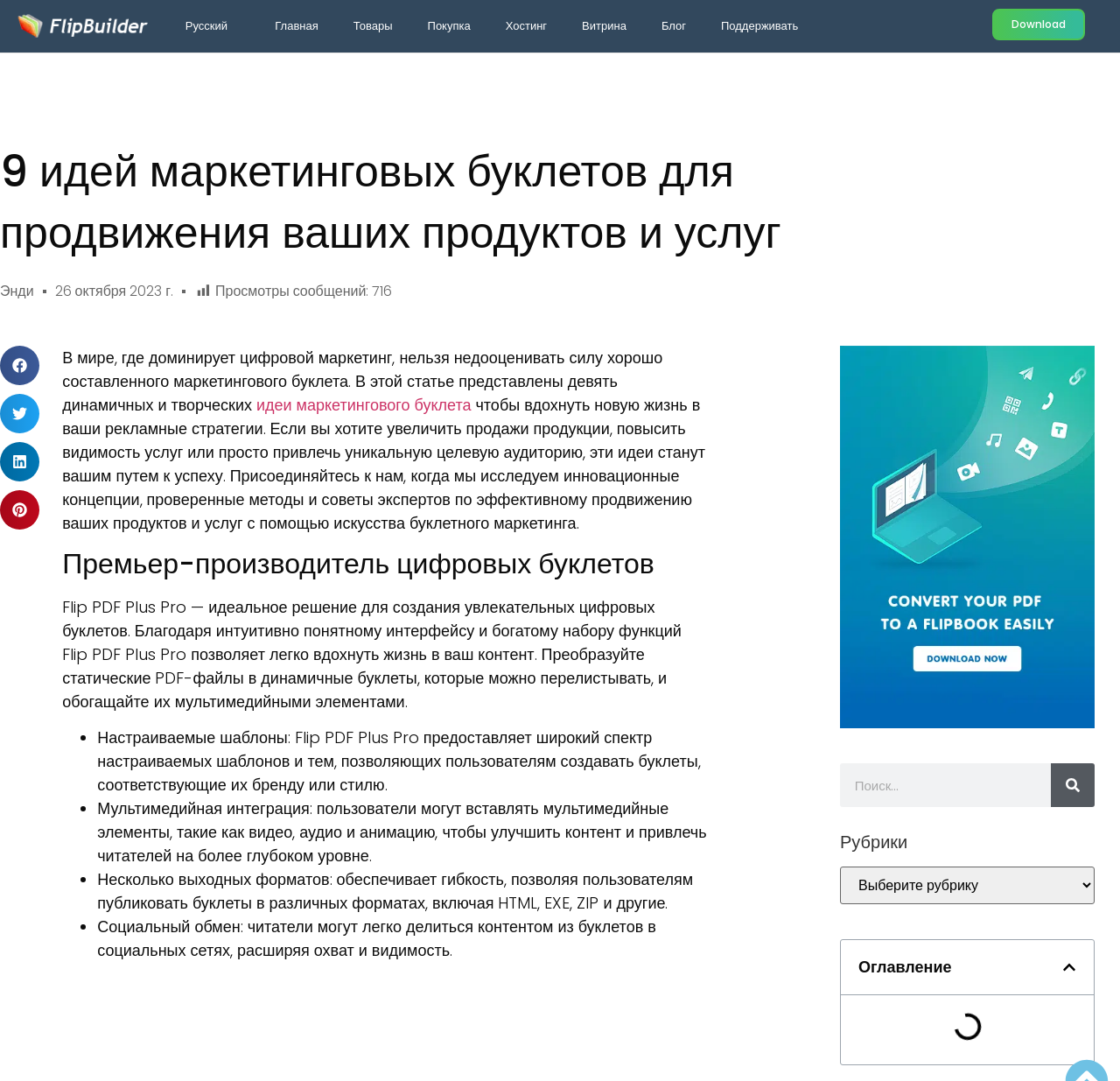How many views does this blog post have? Observe the screenshot and provide a one-word or short phrase answer.

716